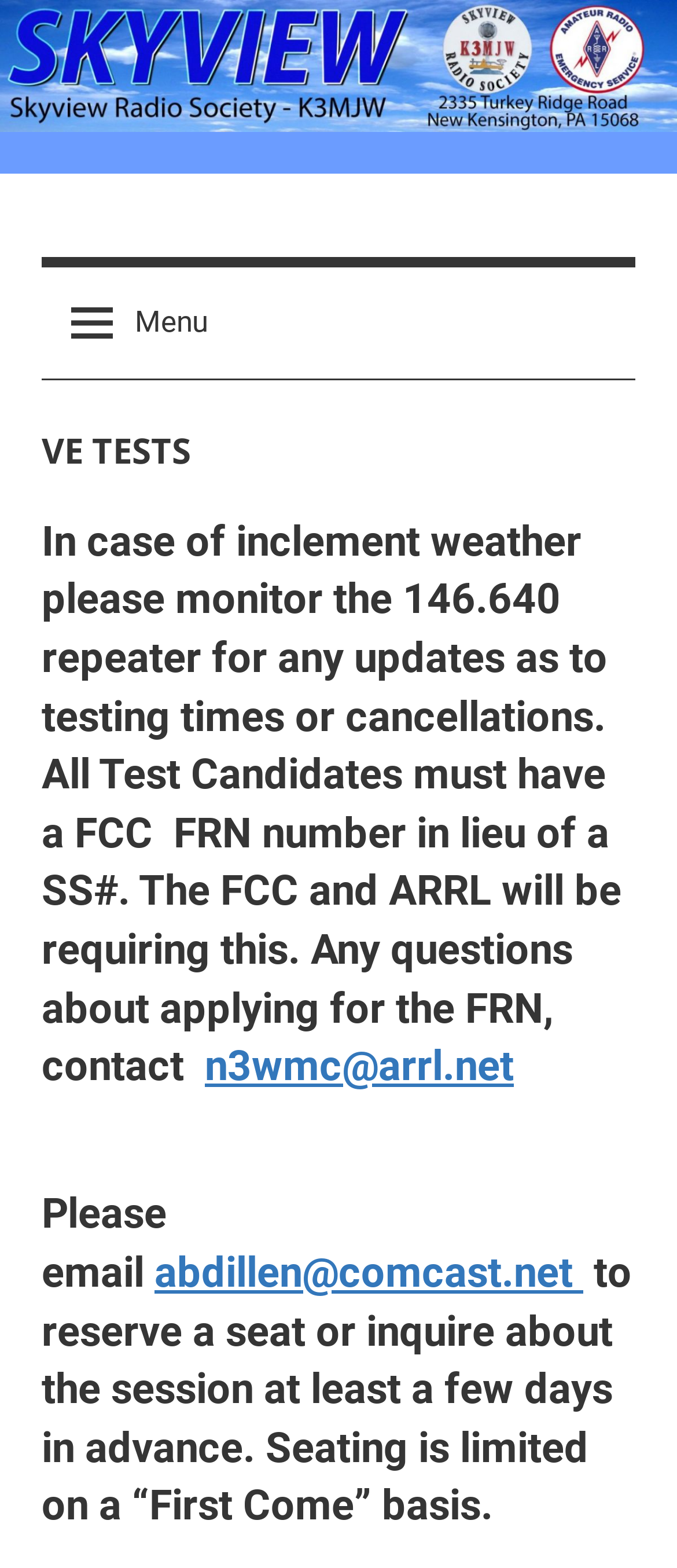Create an elaborate caption that covers all aspects of the webpage.

The webpage is about VE tests, specifically related to Skyview Radio. At the top, there is a logo image of Skyview Radio, accompanied by a link with the same name. Below the logo, there is a link to Skyview Radio again, followed by a paragraph of text describing the 2-meter net schedule and the organization's details.

To the right of the text, there is a "Menu" button that, when expanded, reveals a menu with two headings. The first heading is "VE TESTS", and the second heading provides information about testing schedules and requirements, including the need for an FCC FRN number. This section also contains a link to an email address, n3wmc@arrl.net, for questions about applying for the FRN.

Further down, there is another heading that provides instructions on how to reserve a seat for a testing session, including an email address, abdillen@comcast.net, to contact for inquiries. Overall, the webpage appears to be a resource for individuals interested in taking VE tests related to Skyview Radio.